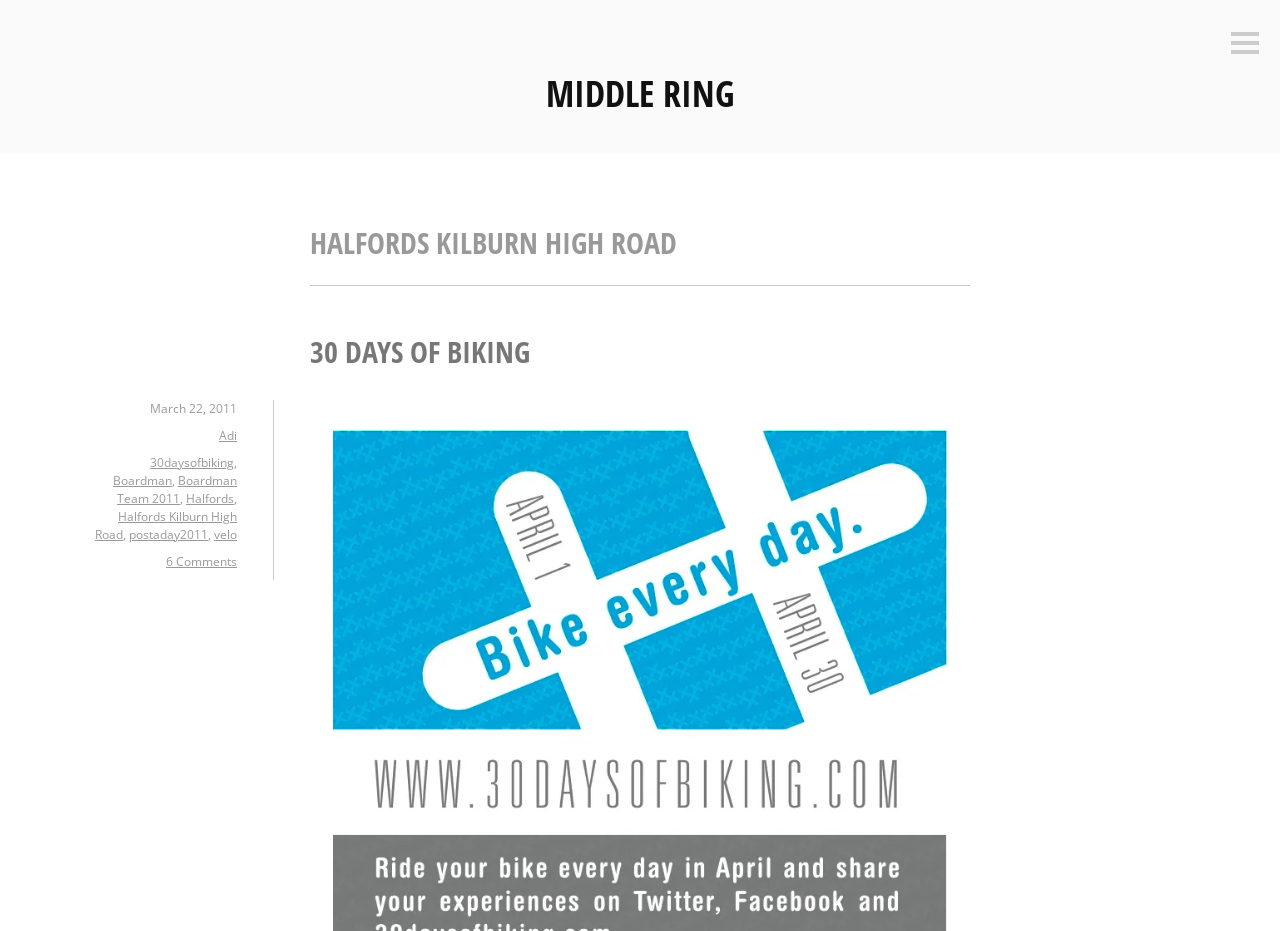What is the name of the store?
Using the image as a reference, deliver a detailed and thorough answer to the question.

I found the answer by examining the heading element 'HALFORDS KILBURN HIGH ROAD' which indicates that the webpage is related to a store called Halfords located on Kilburn High Road.